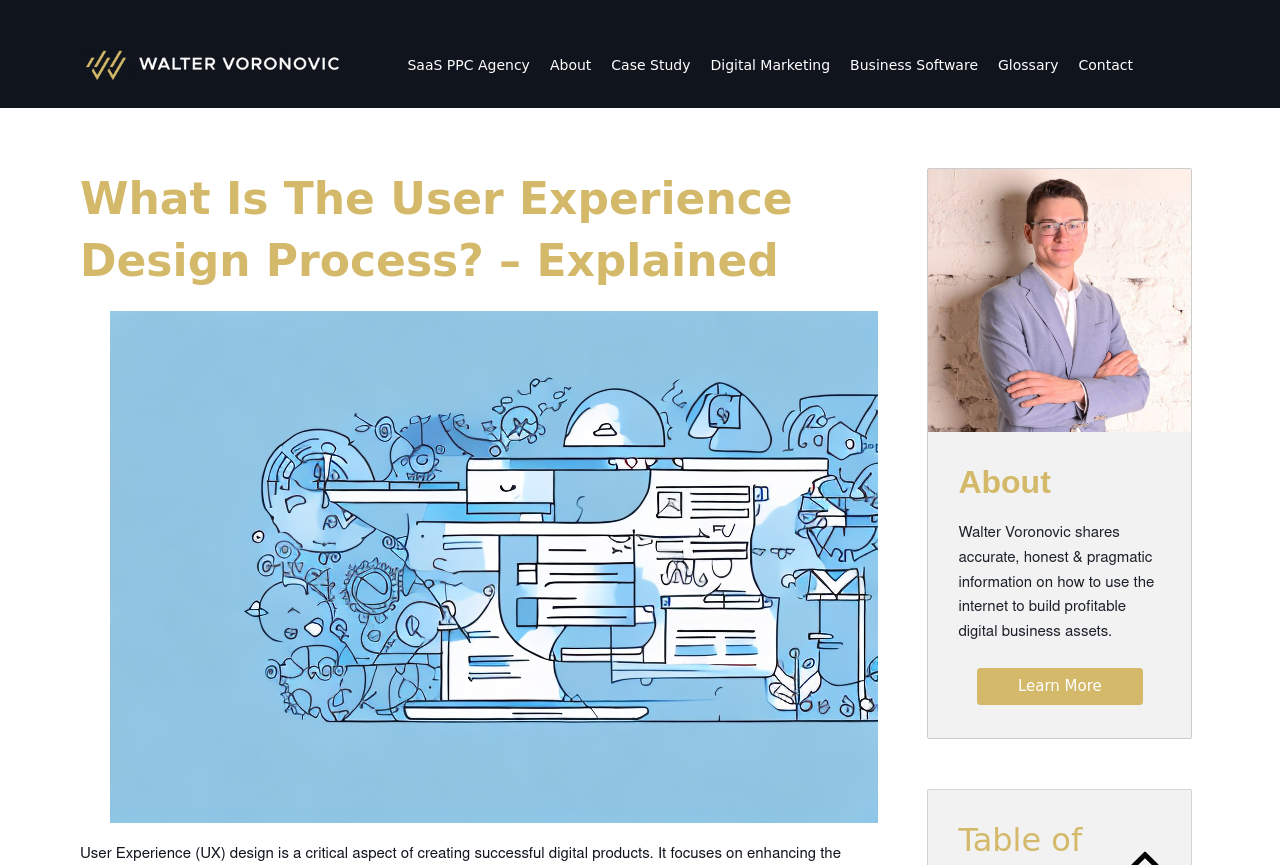Identify and extract the main heading from the webpage.

What Is The User Experience Design Process? – Explained